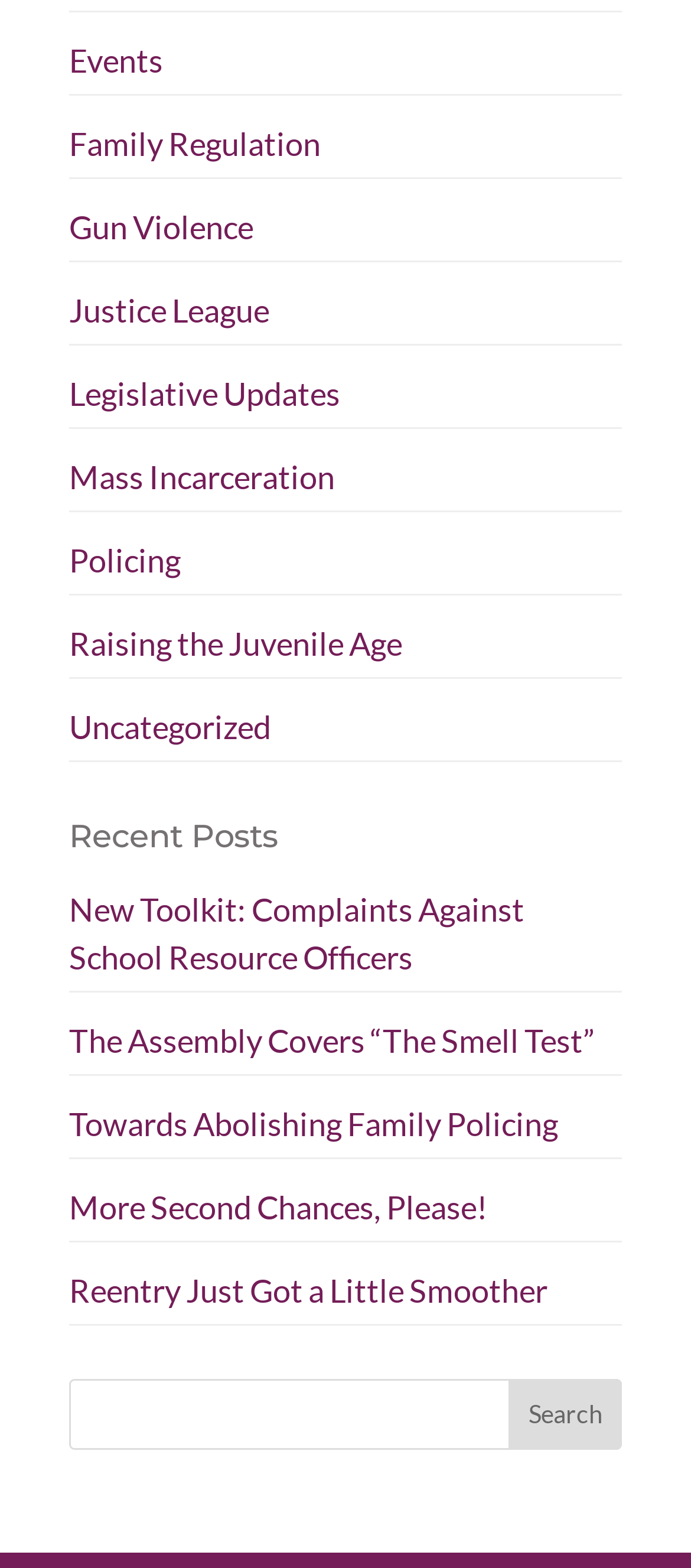Look at the image and answer the question in detail:
What is the title of the second recent post?

I looked at the section labeled 'Recent Posts' and found the second link, which is titled 'The Assembly Covers “The Smell Test”'.